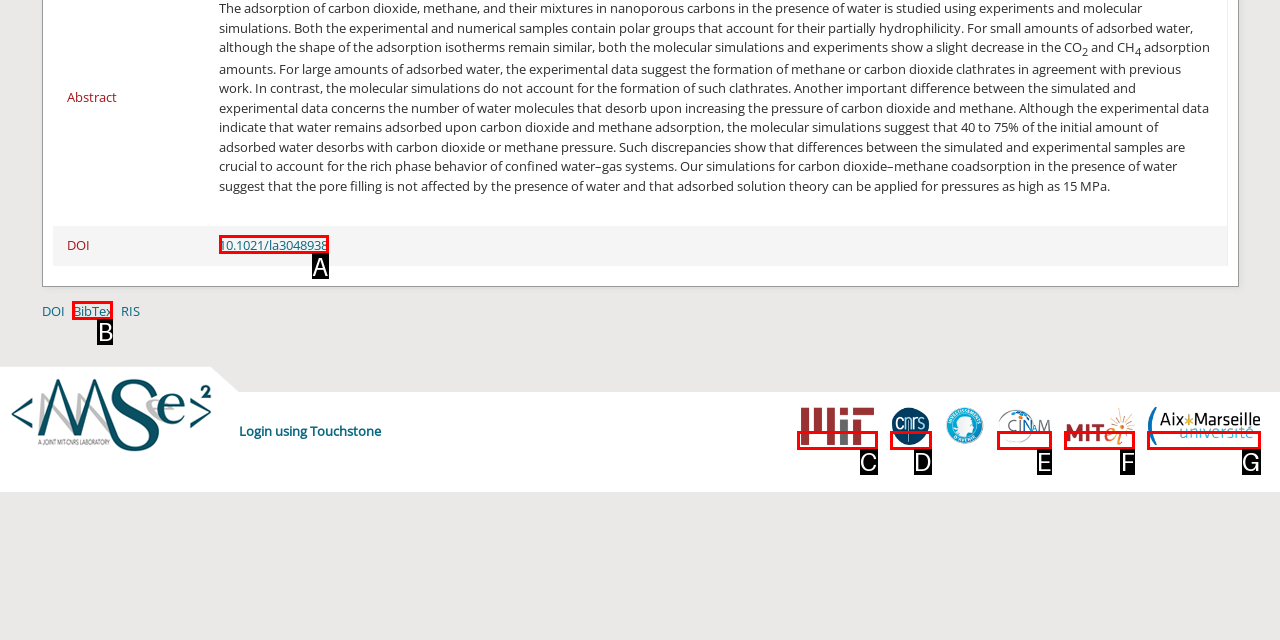From the options provided, determine which HTML element best fits the description: BibTex. Answer with the correct letter.

B